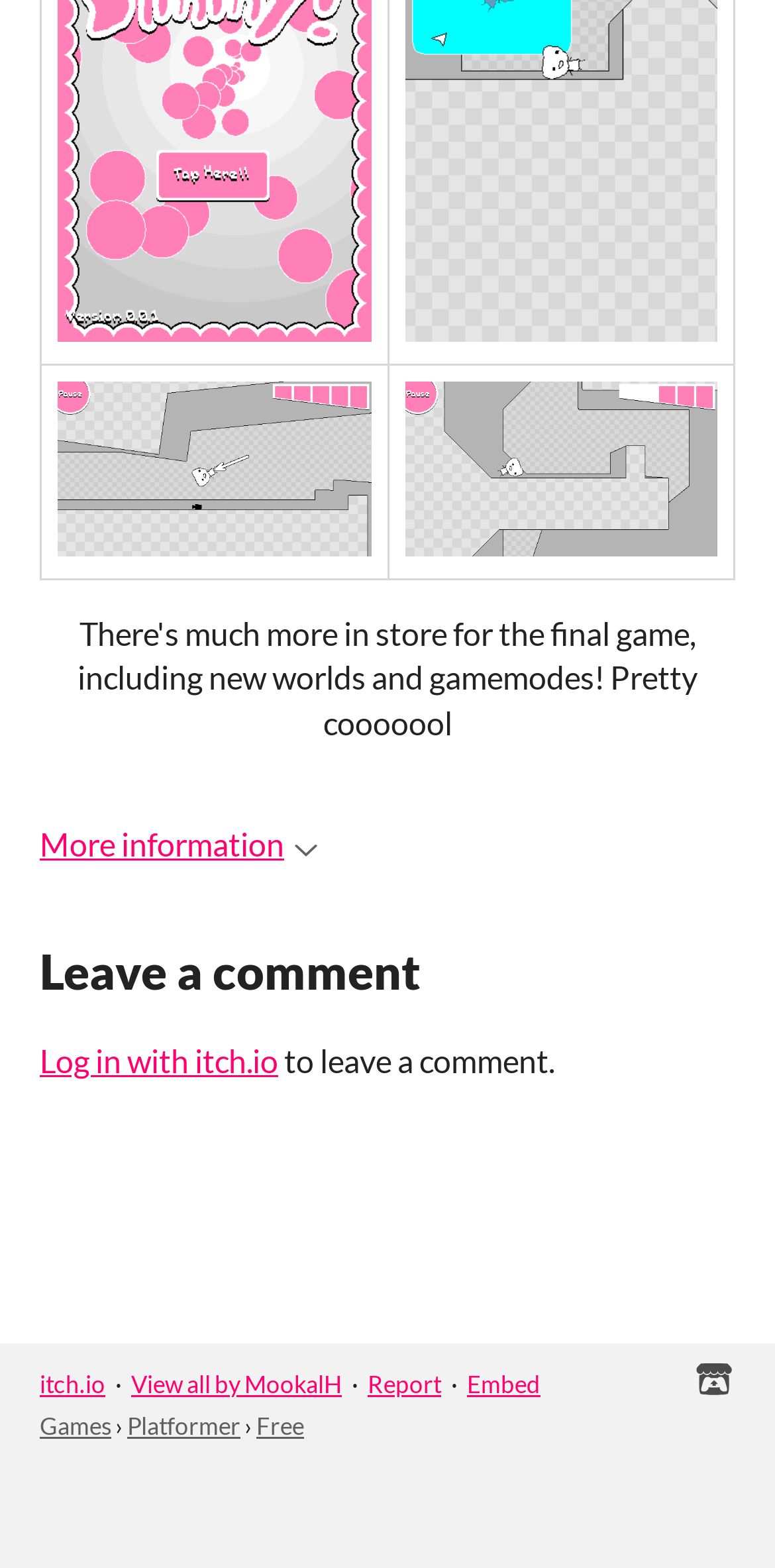Identify the bounding box coordinates of the specific part of the webpage to click to complete this instruction: "Log in with itch.io".

[0.051, 0.664, 0.359, 0.688]